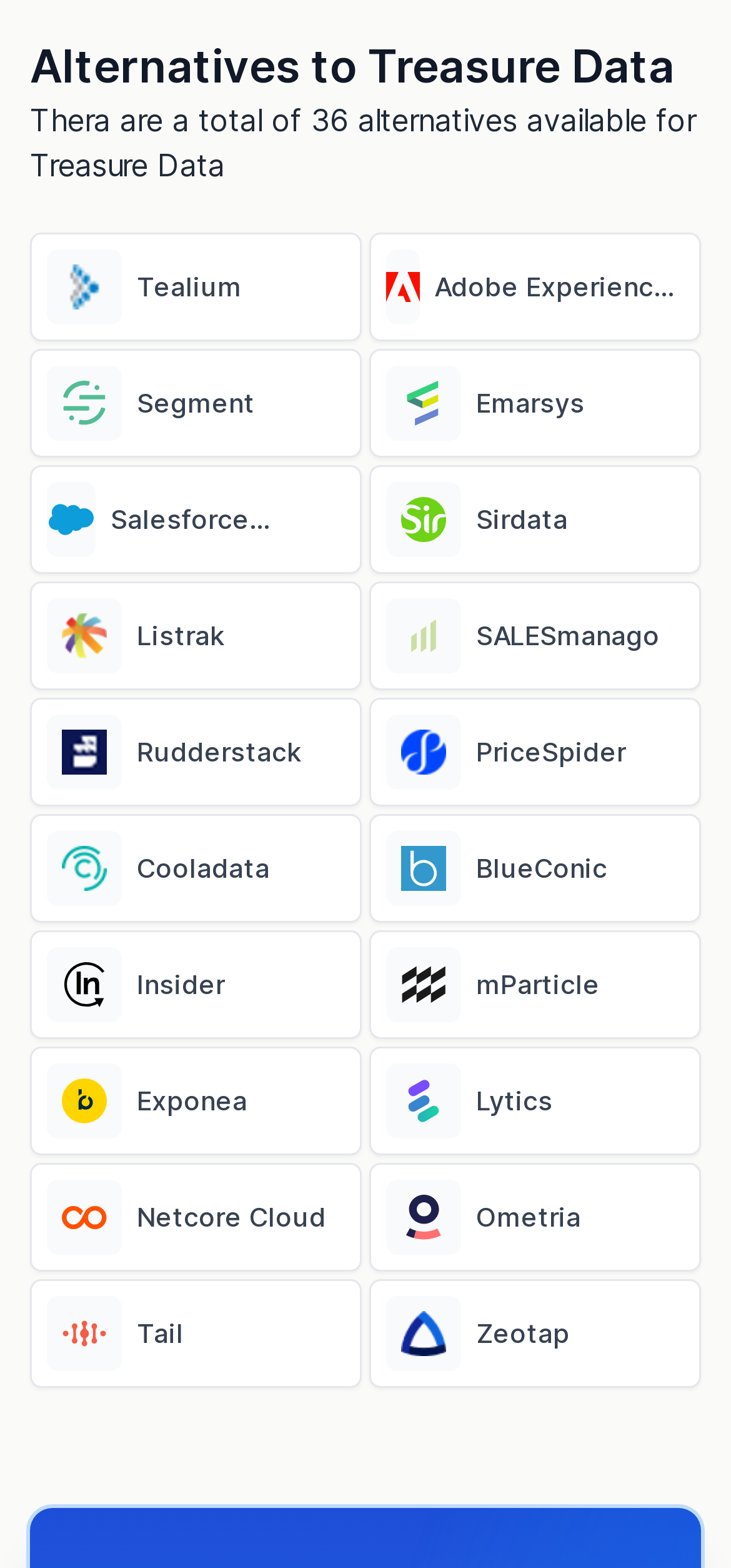Using the information in the image, could you please answer the following question in detail:
How many images are associated with the alternative 'Adobe Experience Platform Identity Service'?

The answer can be found by examining the link element with ID 185 and its child image element with ID 472. The image element has a description 'Adobe Experience Platform Identity Service', indicating that there is one image associated with this alternative.